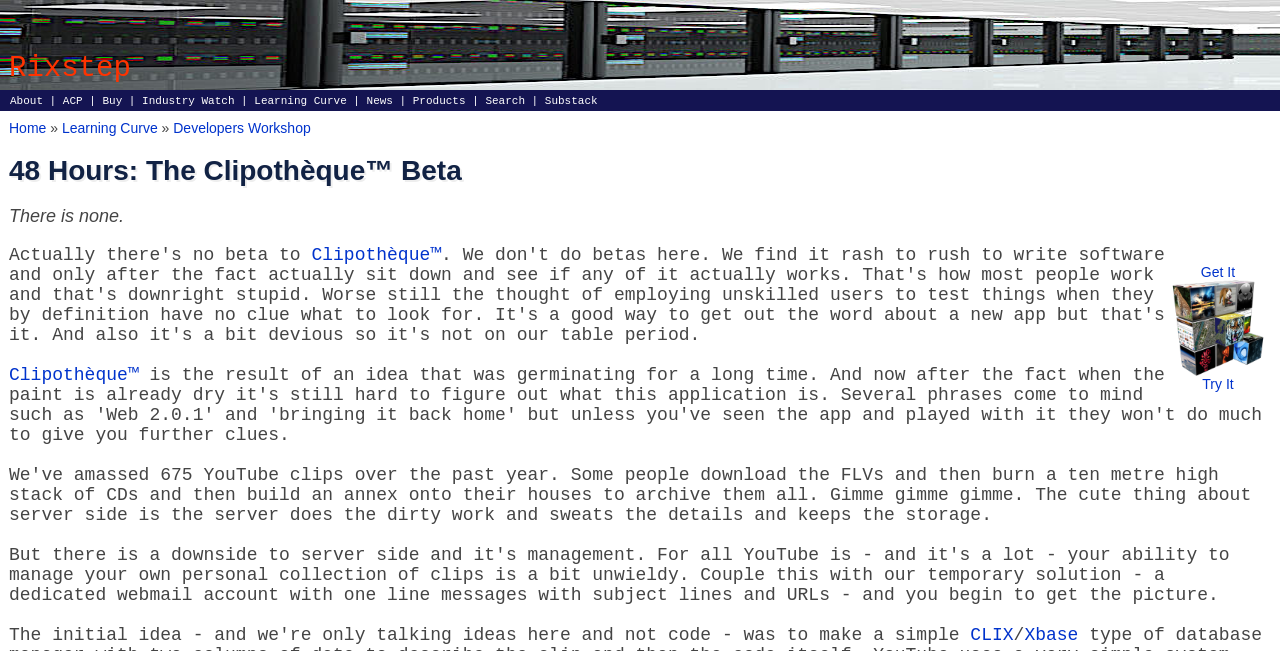From the webpage screenshot, predict the bounding box coordinates (top-left x, top-left y, bottom-right x, bottom-right y) for the UI element described here: Nahm21905

None